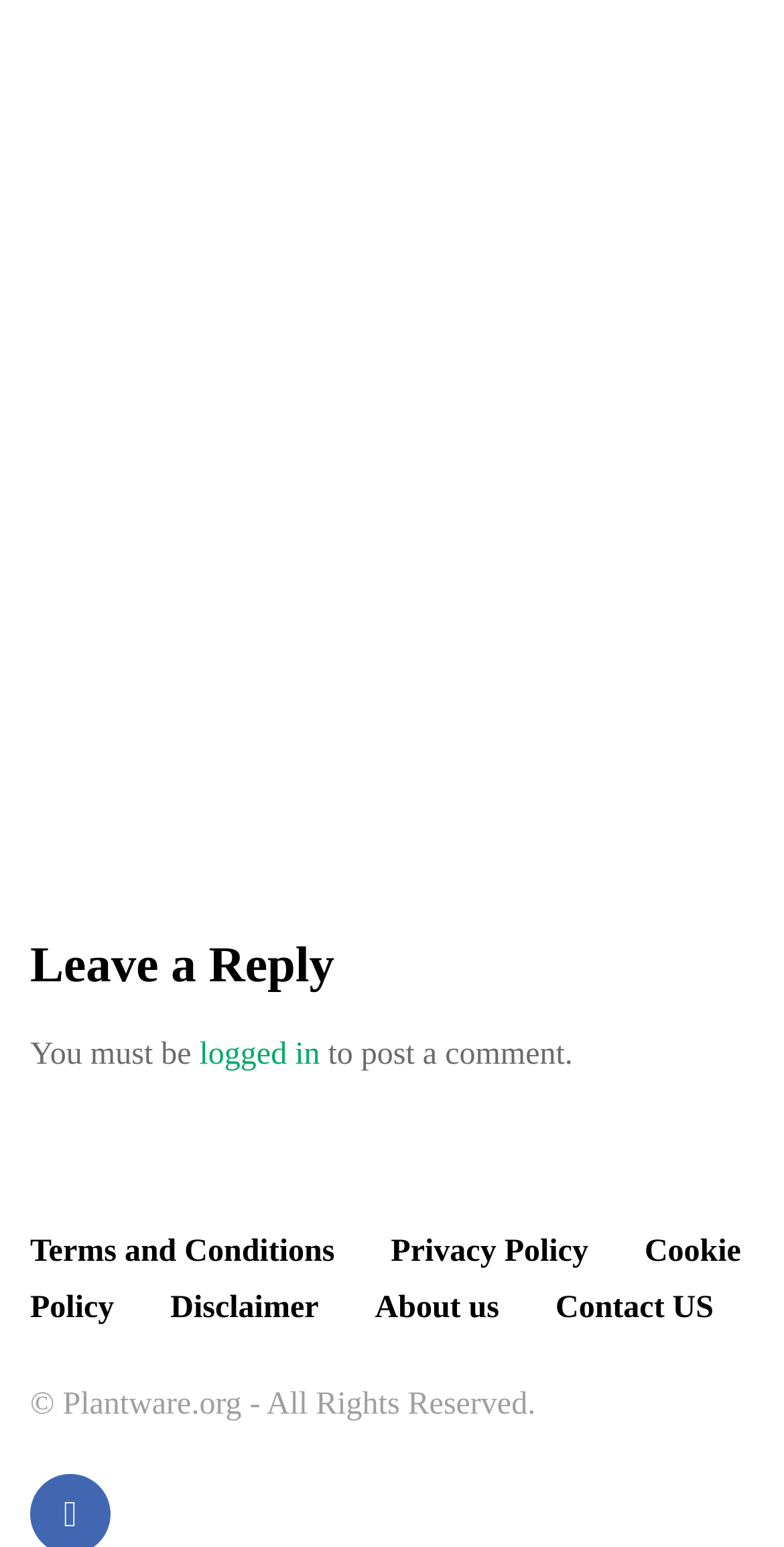Please specify the bounding box coordinates of the element that should be clicked to execute the given instruction: 'View 'Terms and Conditions''. Ensure the coordinates are four float numbers between 0 and 1, expressed as [left, top, right, bottom].

[0.038, 0.798, 0.427, 0.82]